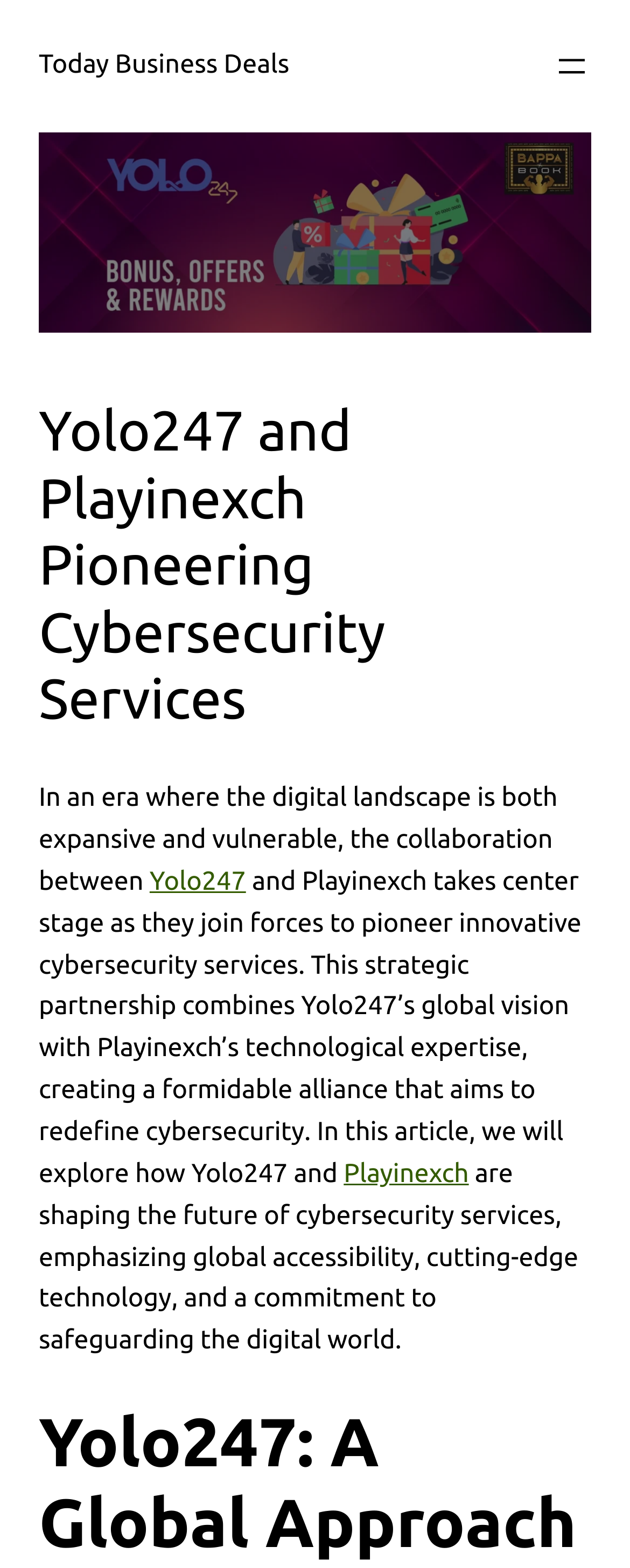Please determine the bounding box coordinates for the UI element described as: "Today Business Deals".

[0.062, 0.032, 0.459, 0.051]